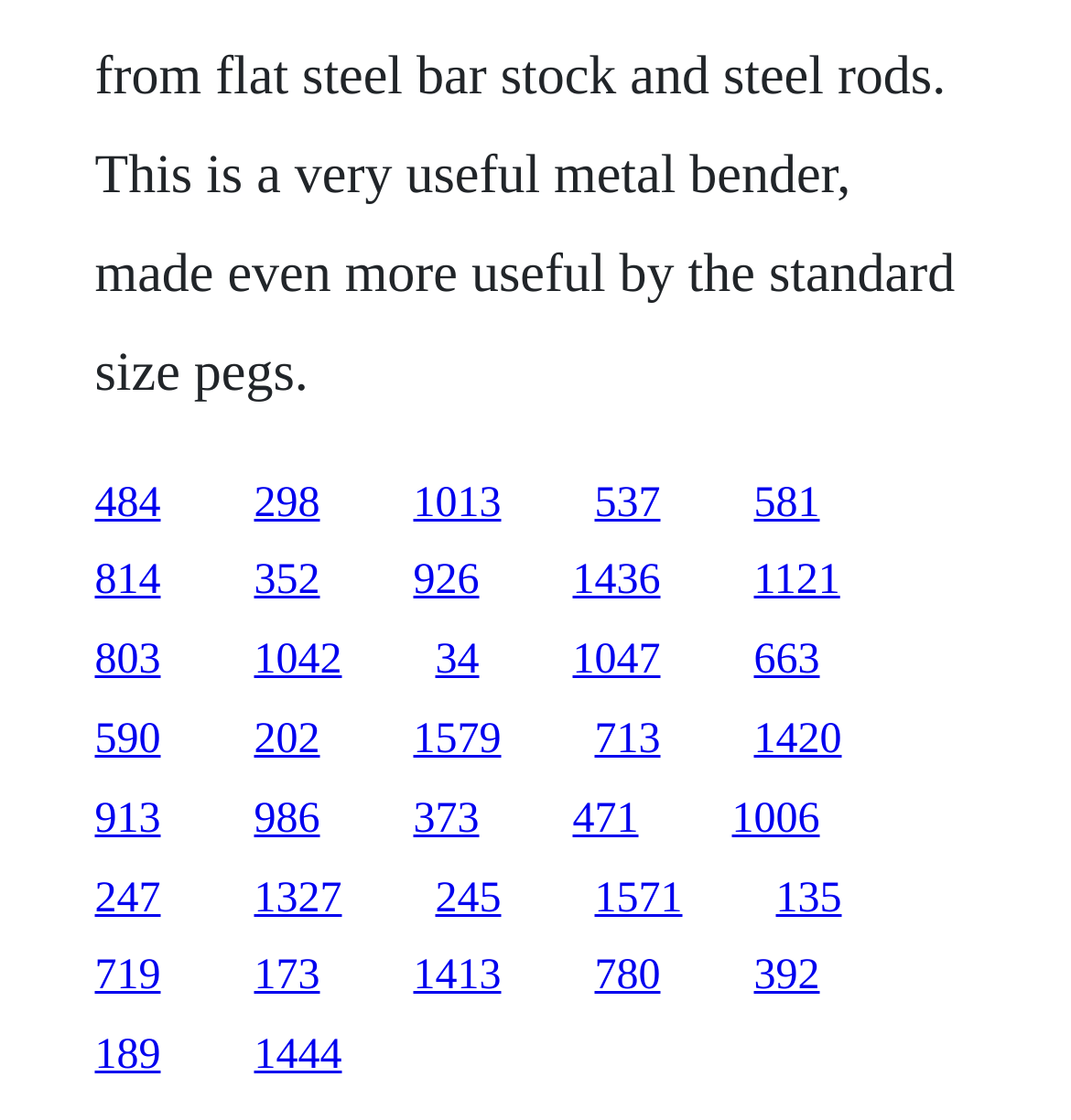What is the approximate width of each link?
Refer to the image and give a detailed response to the question.

By analyzing the bounding box coordinates of the links, we can determine that the approximate width of each link is around 0.06. This is calculated by subtracting the left coordinate from the right coordinate of each link's bounding box.